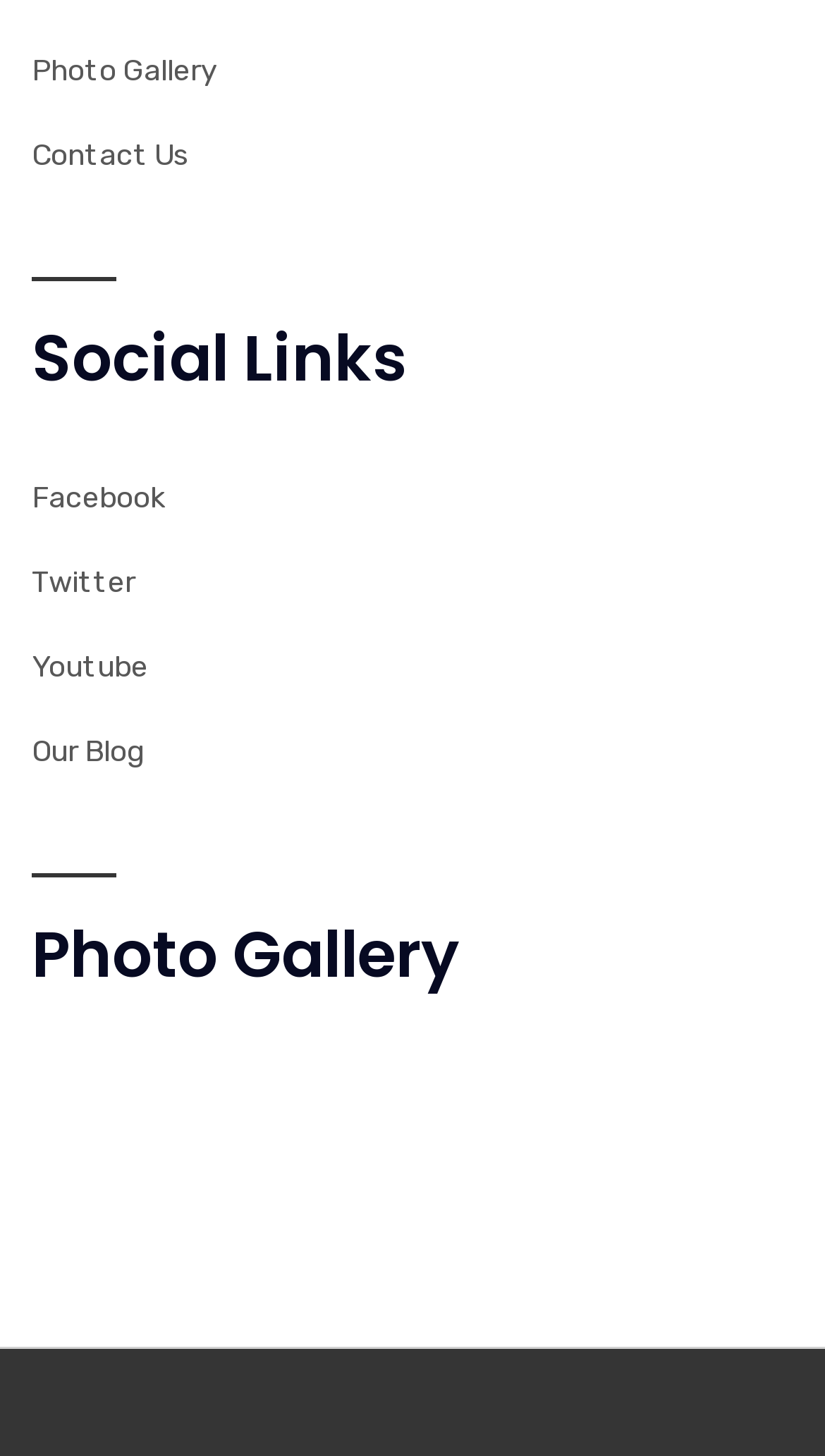Please specify the bounding box coordinates of the clickable region necessary for completing the following instruction: "View Our Blog". The coordinates must consist of four float numbers between 0 and 1, i.e., [left, top, right, bottom].

[0.038, 0.503, 0.174, 0.528]